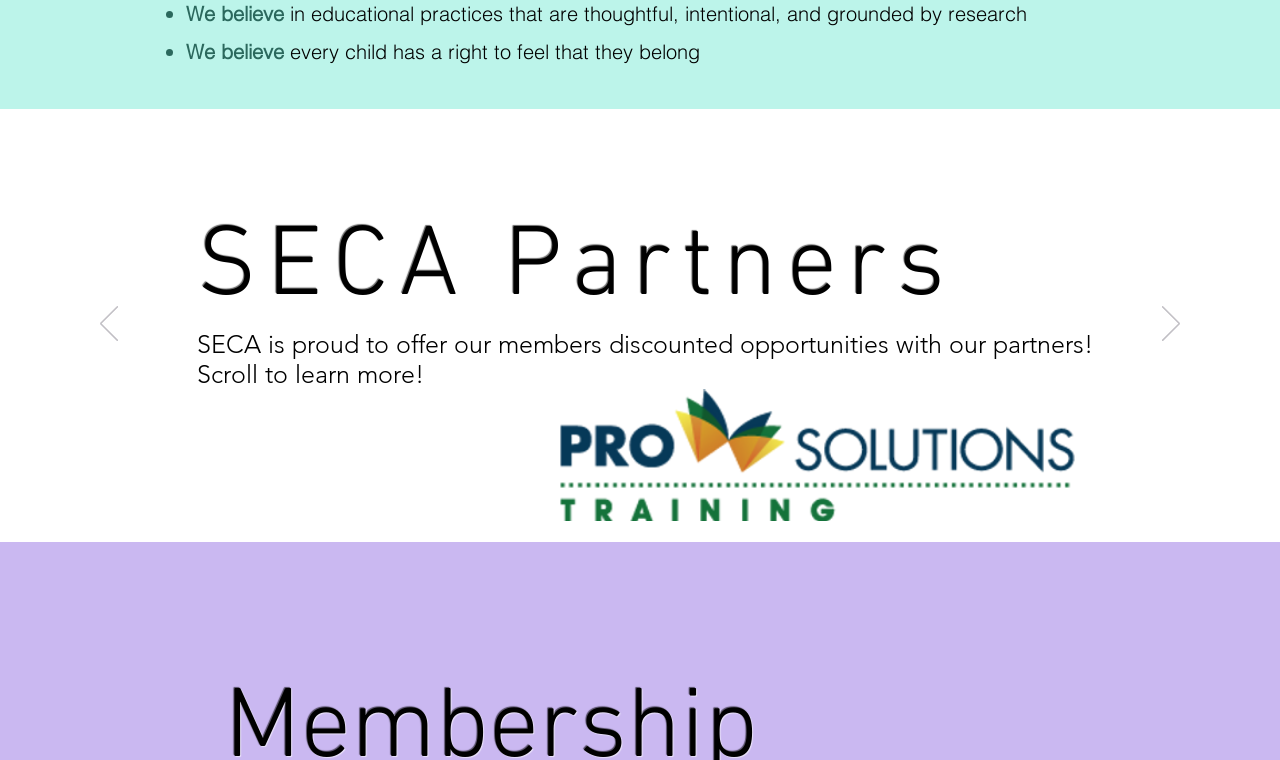What is the name of the partner organization?
Using the image, give a concise answer in the form of a single word or short phrase.

Pro Solutions Training